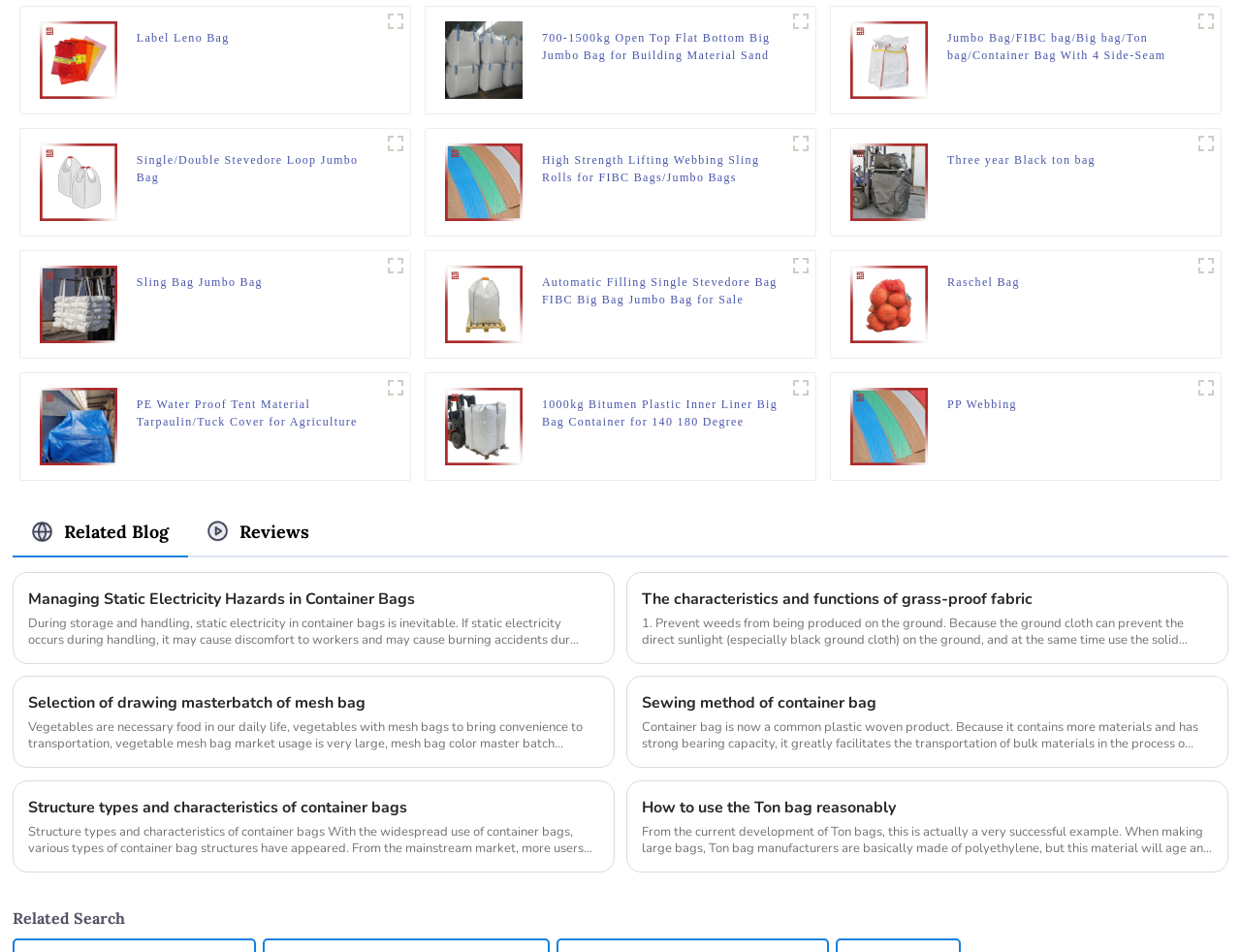Find the bounding box coordinates of the area that needs to be clicked in order to achieve the following instruction: "View Single/Double Stevedore Loop Jumbo Bag". The coordinates should be specified as four float numbers between 0 and 1, i.e., [left, top, right, bottom].

[0.11, 0.159, 0.307, 0.196]